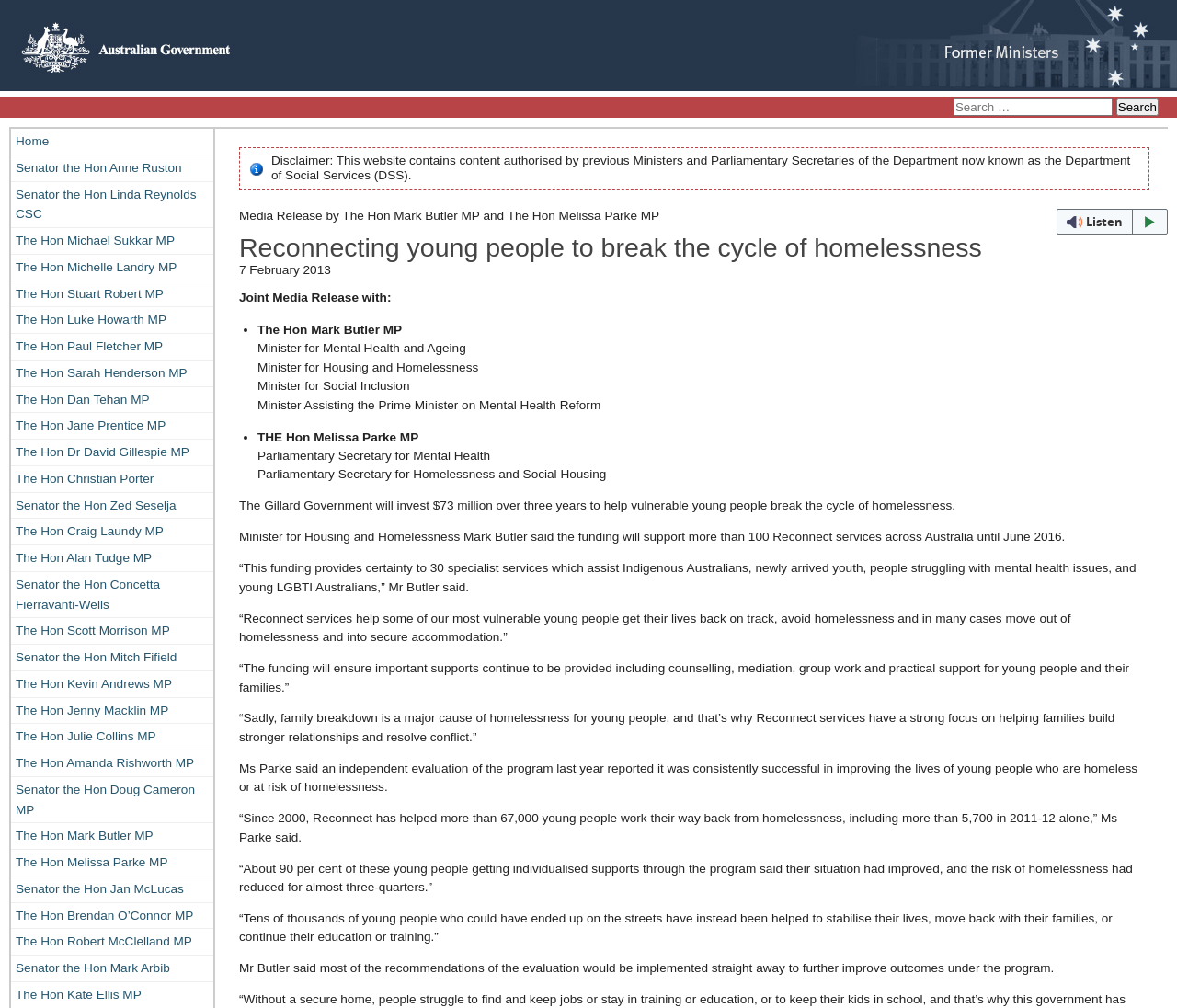Offer a meticulous caption that includes all visible features of the webpage.

This webpage is about reconnecting young people to break the cycle of homelessness, with a focus on former ministers and parliamentary secretaries. At the top left corner, there is an image of the Australian Government, accompanied by a link to the government's website. Next to it, there is a search bar with a search button. Below the search bar, there are multiple links to different pages, including "Home" and links to various ministers and parliamentary secretaries.

On the right side of the page, there is a section with a disclaimer stating that the website contains content authorized by previous ministers and parliamentary secretaries of the Department of Social Services. Below this section, there is a button to listen to the webpage with webReader.

The main content of the webpage is a joint media release by the Hon Mark Butler MP and the Hon Melissa Parke MP, dated 7 February 2013. The release announces that the Gillard Government will invest $73 million over three years to help vulnerable young people break the cycle of homelessness. The funding will support more than 100 Reconnect services across Australia until June 2016.

The release quotes Minister for Housing and Homelessness Mark Butler, stating that the funding will provide certainty to 30 specialist services that assist Indigenous Australians, newly arrived youth, people struggling with mental health issues, and young LGBTI Australians. It also quotes Parliamentary Secretary for Mental Health Melissa Parke, highlighting the success of the Reconnect program in improving the lives of young people who are homeless or at risk of homelessness.

The webpage contains multiple paragraphs of text, with headings and subheadings, as well as bullet points listing the benefits of the Reconnect program. There are no images on the page apart from the Australian Government logo at the top.